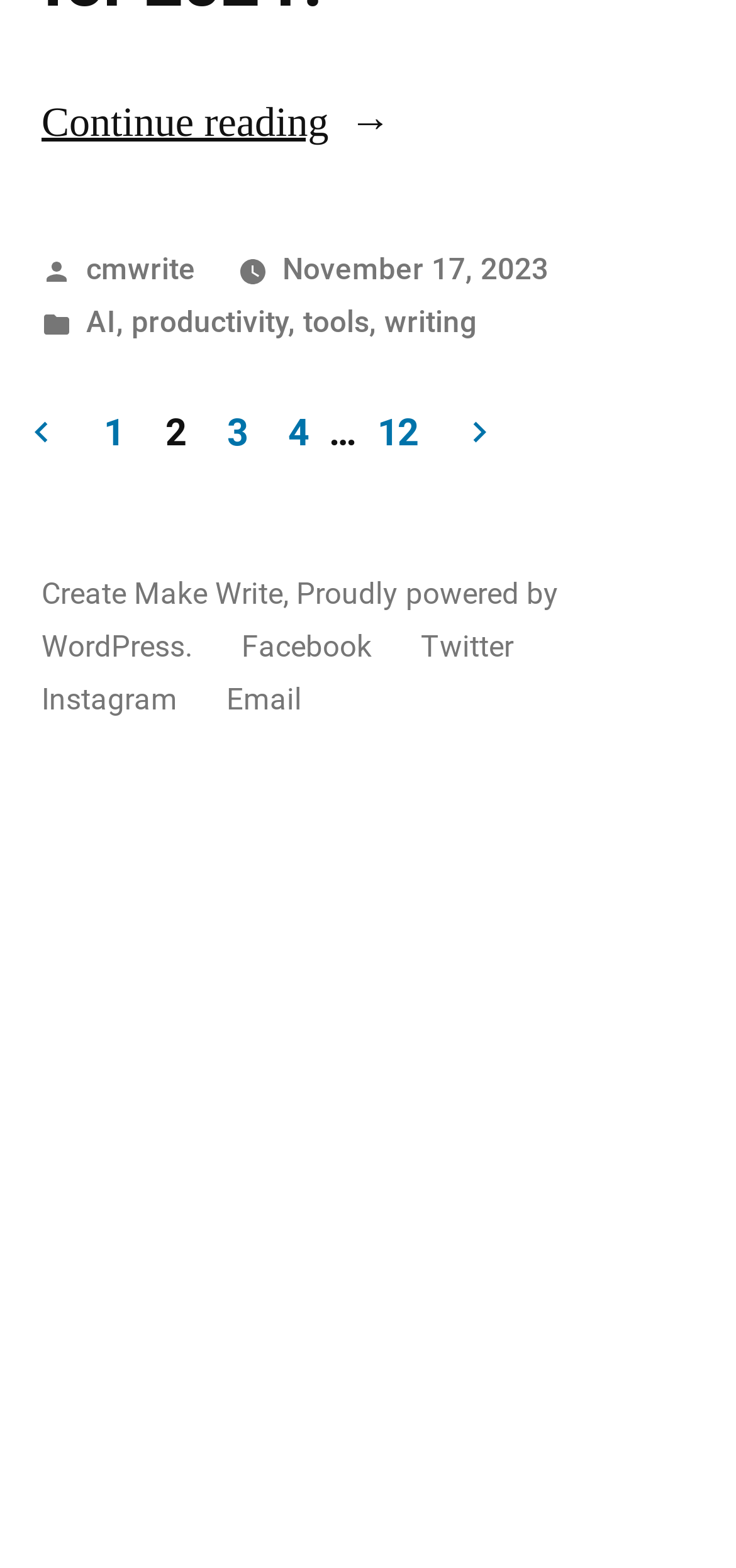Provide the bounding box coordinates of the UI element that matches the description: "Older posts".

[0.596, 0.249, 0.68, 0.309]